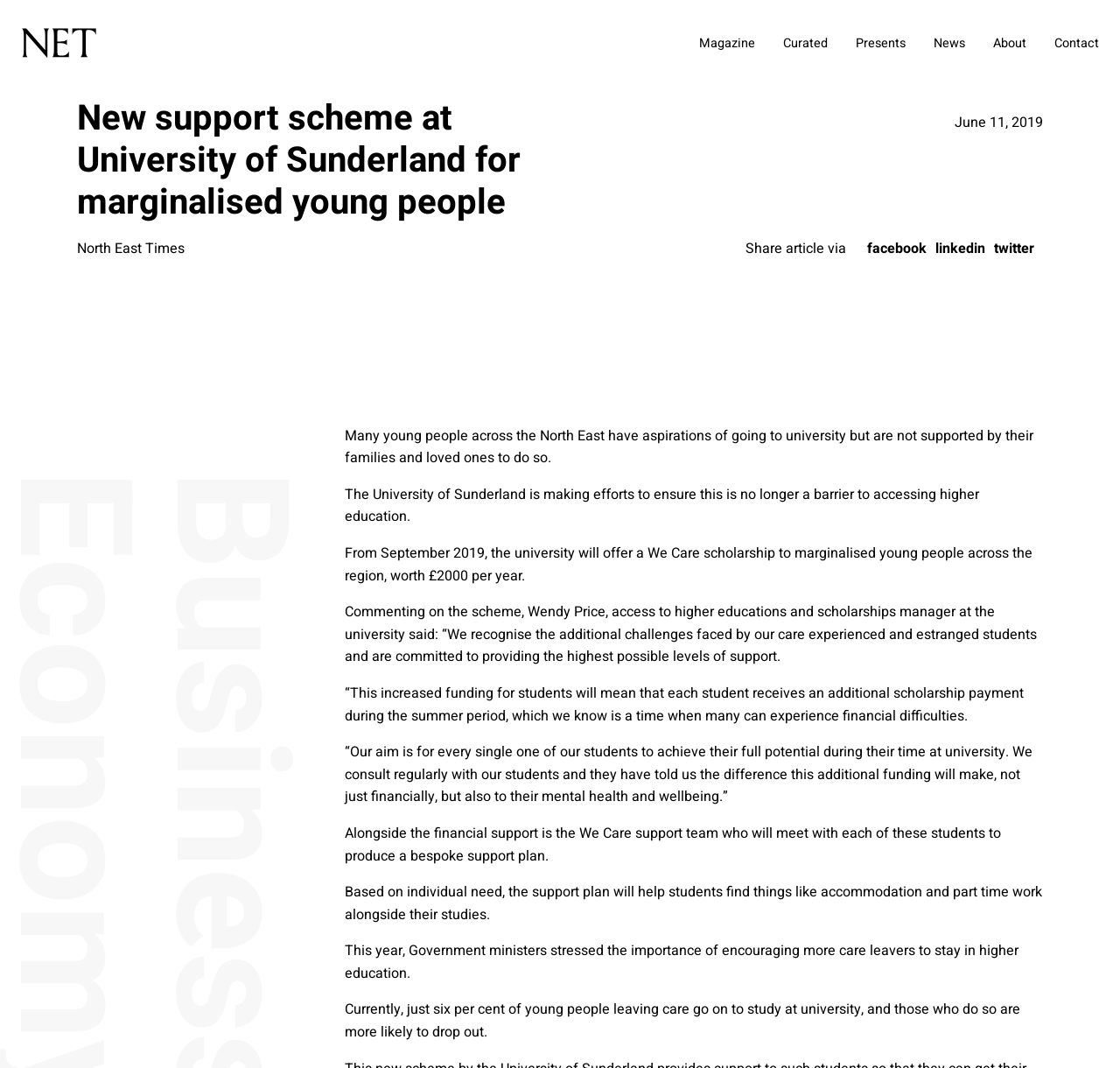Identify the bounding box coordinates of the region that should be clicked to execute the following instruction: "Read more about News".

[0.834, 0.032, 0.862, 0.049]